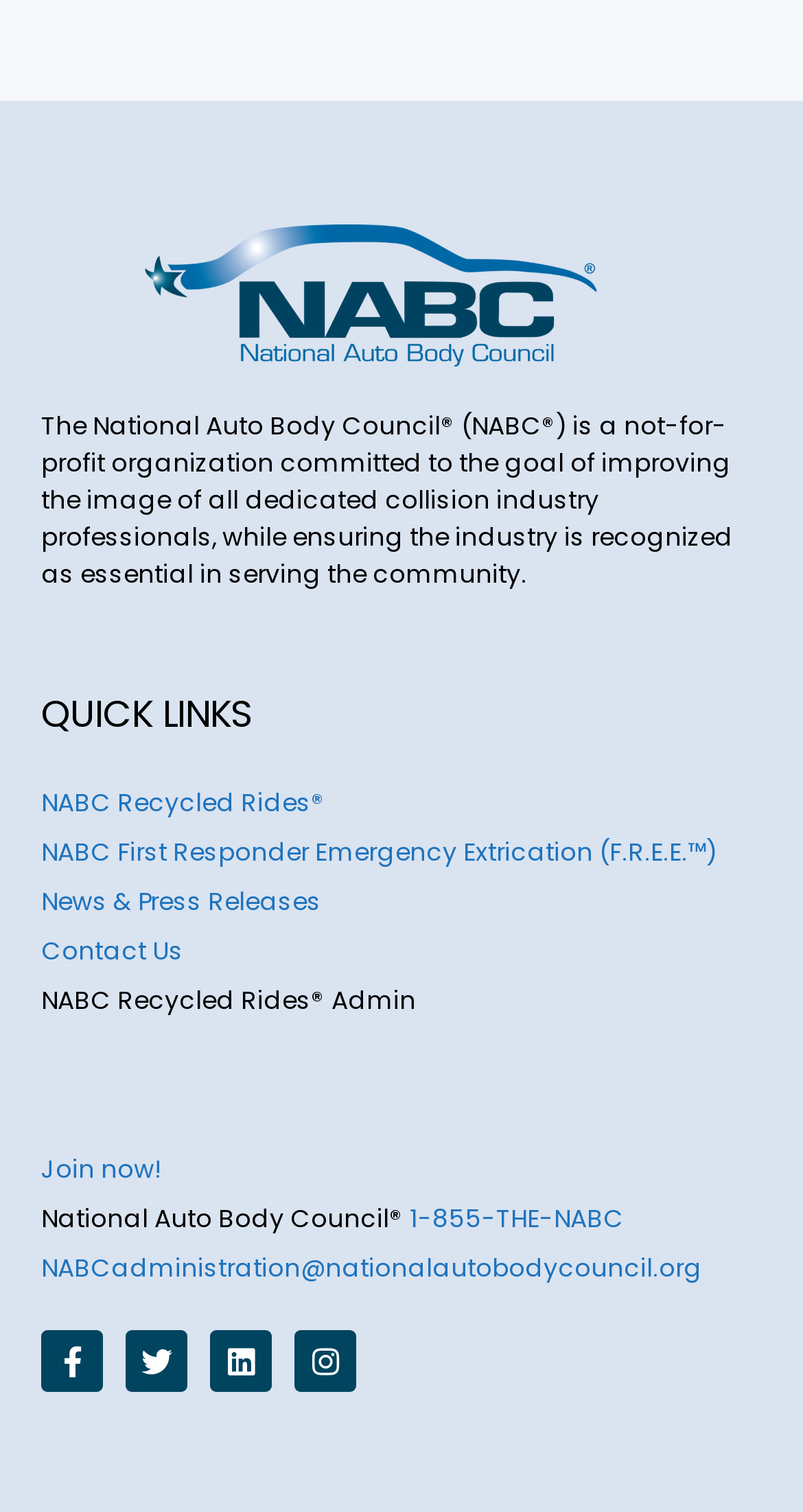Find the bounding box coordinates for the area that should be clicked to accomplish the instruction: "Visit NABC Recycled Rides".

[0.051, 0.519, 0.405, 0.542]